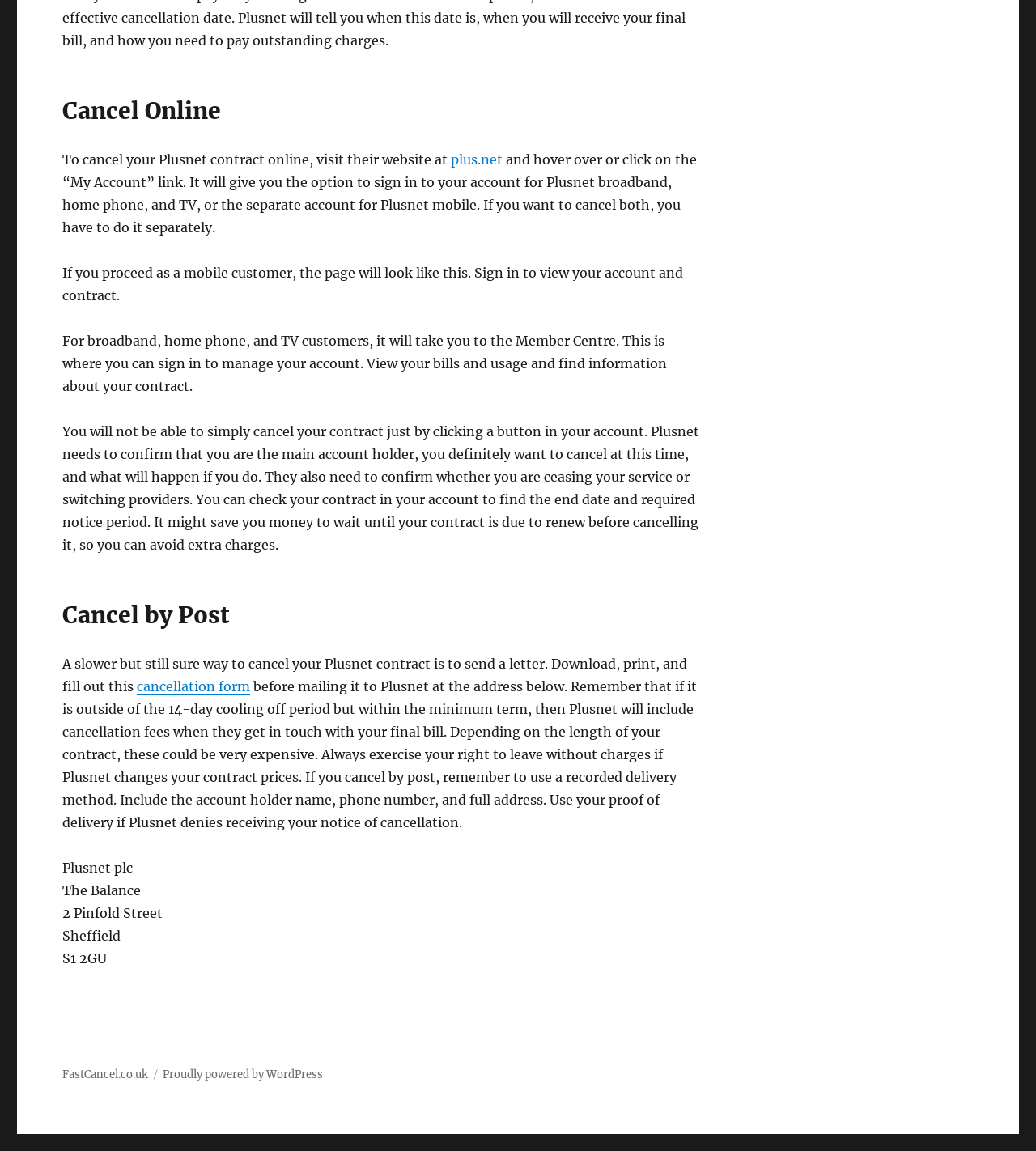Using the provided element description "FastCancel.co.uk", determine the bounding box coordinates of the UI element.

[0.06, 0.928, 0.143, 0.94]